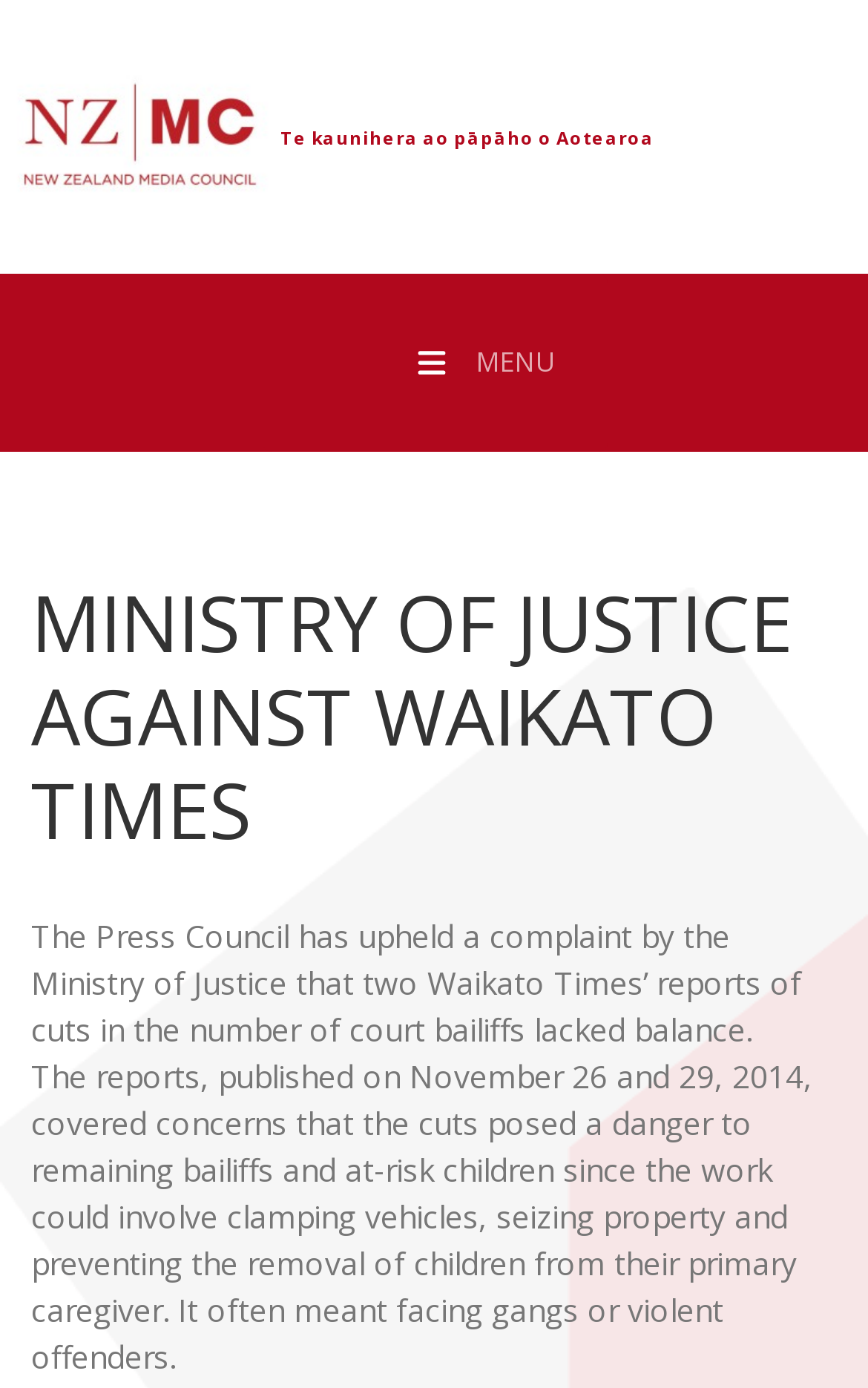What is the danger posed by the cuts in the number of court bailiffs?
Look at the screenshot and give a one-word or phrase answer.

danger to remaining bailiffs and at-risk children